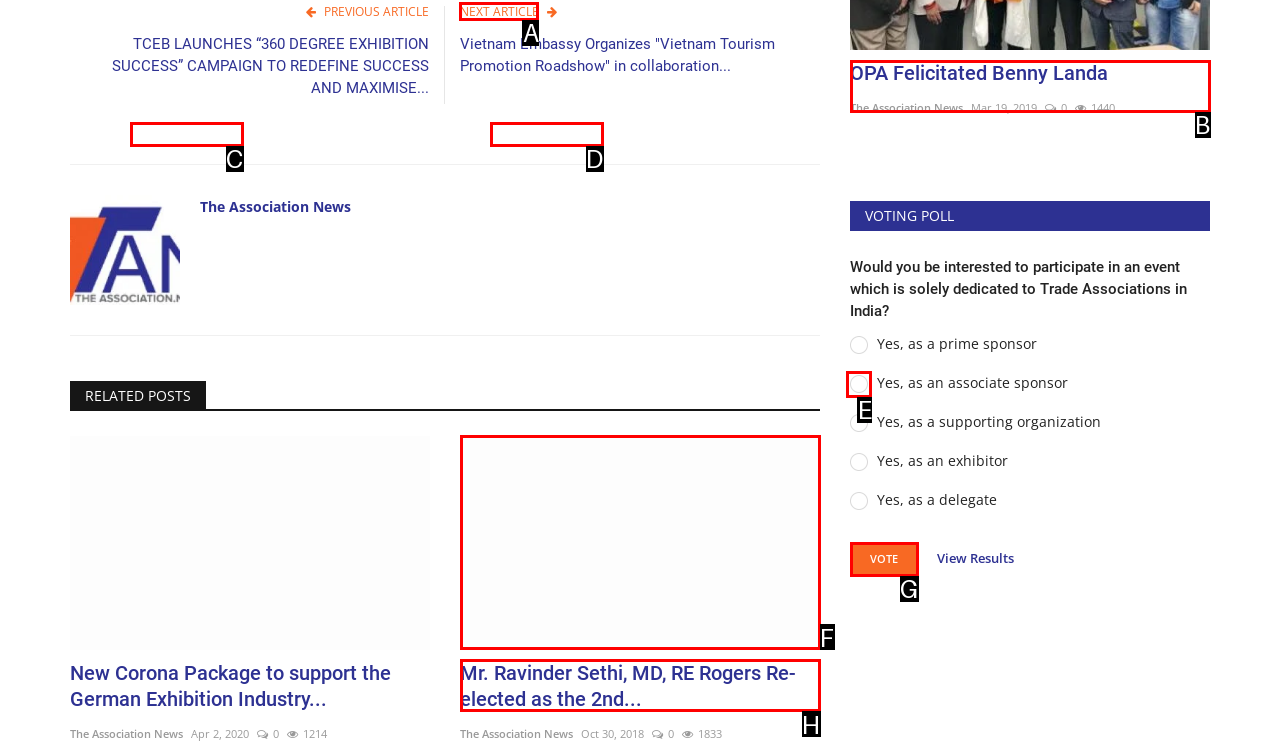Identify the correct lettered option to click in order to perform this task: Click on the 'NEXT ARTICLE' button. Respond with the letter.

A